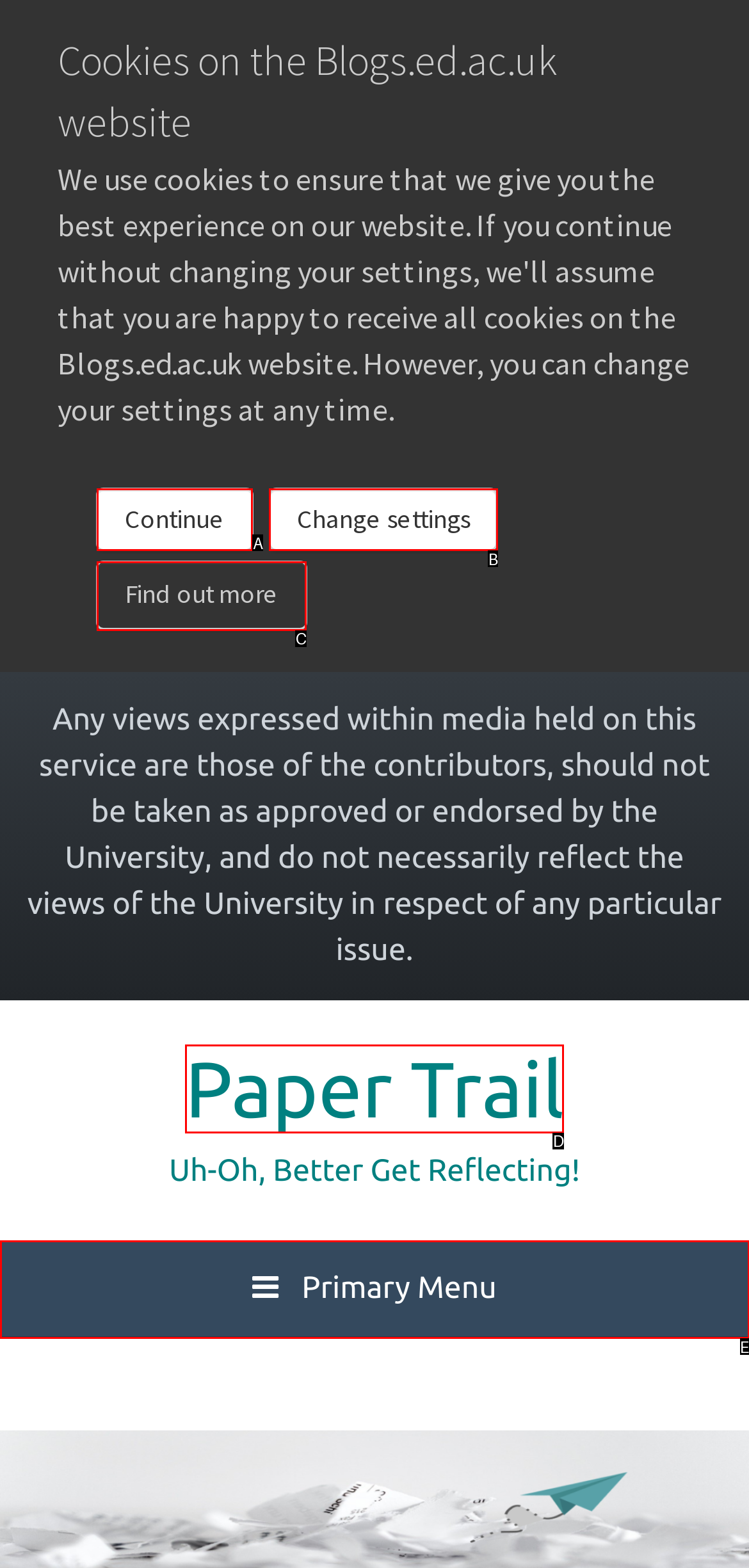Select the letter from the given choices that aligns best with the description: Find out more. Reply with the specific letter only.

C